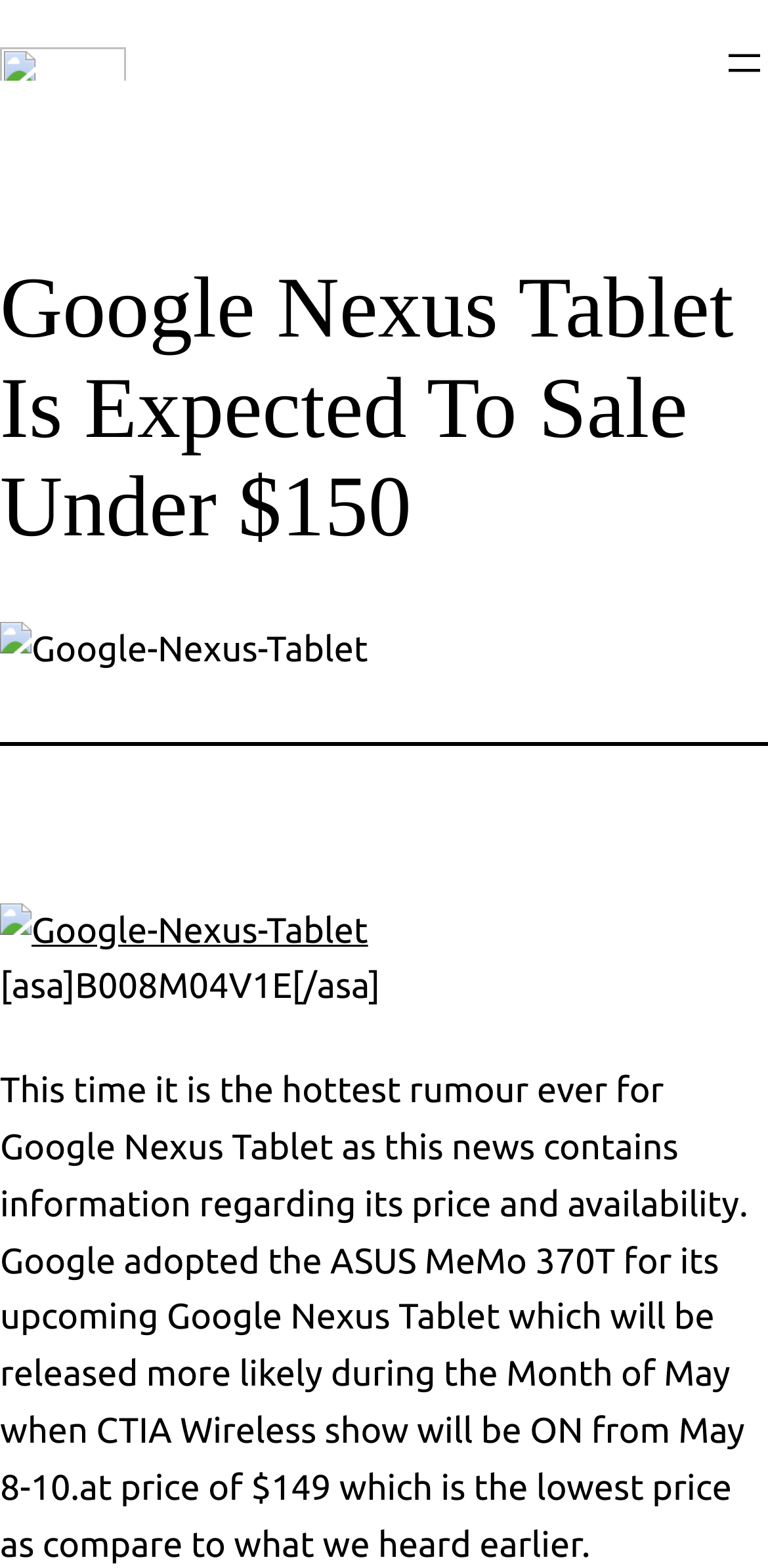When is the CTIA Wireless show scheduled to take place?
Give a comprehensive and detailed explanation for the question.

The dates of the CTIA Wireless show can be found in the paragraph of text on the webpage, which states that the show will be ON from May 8-10.